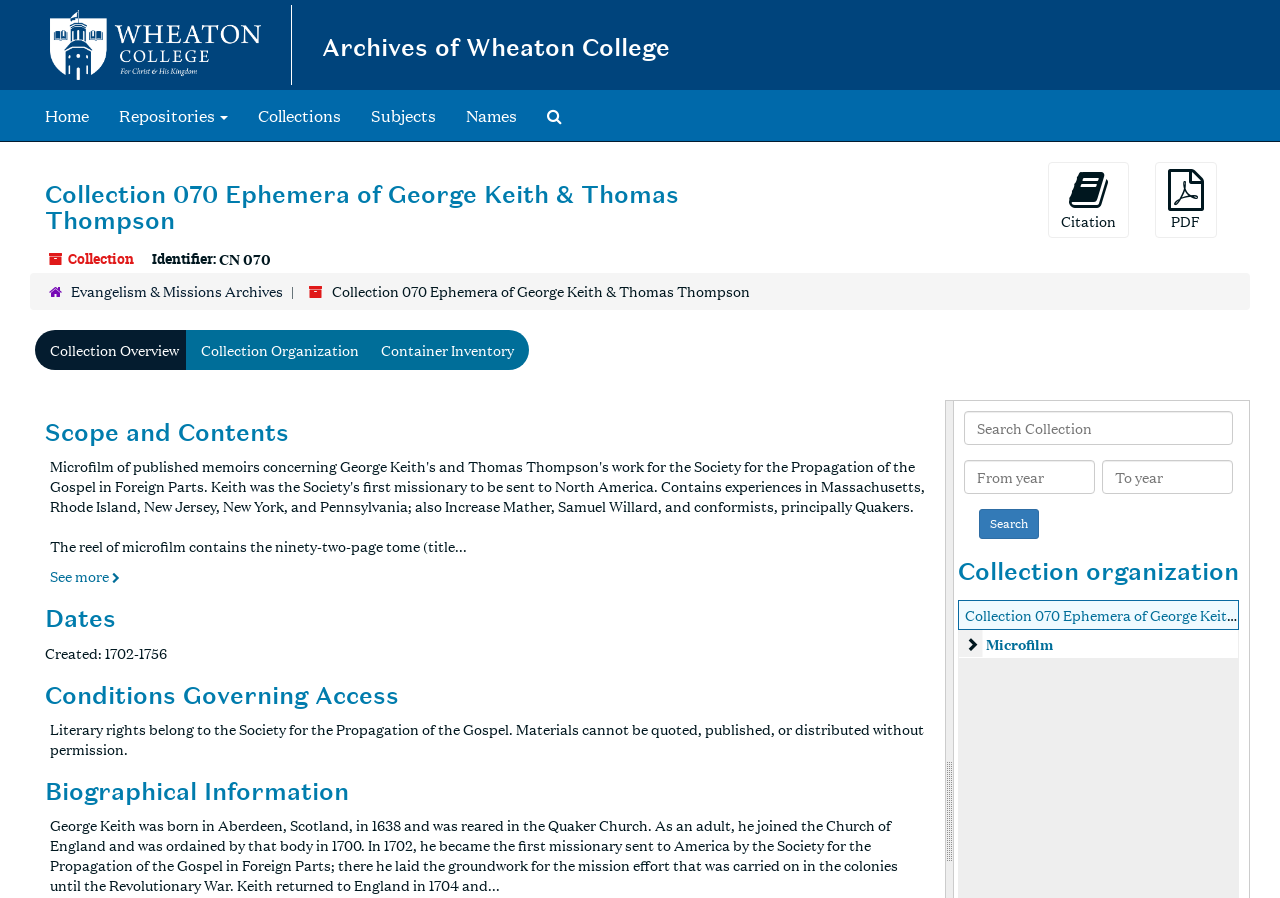What is the scope and contents of the collection?
Based on the content of the image, thoroughly explain and answer the question.

I found the answer by looking at the heading element with the text 'Scope and Contents' and the adjacent static text element with the text 'The reel of microfilm contains the ninety-two-page tome', which describes the scope and contents of the collection.